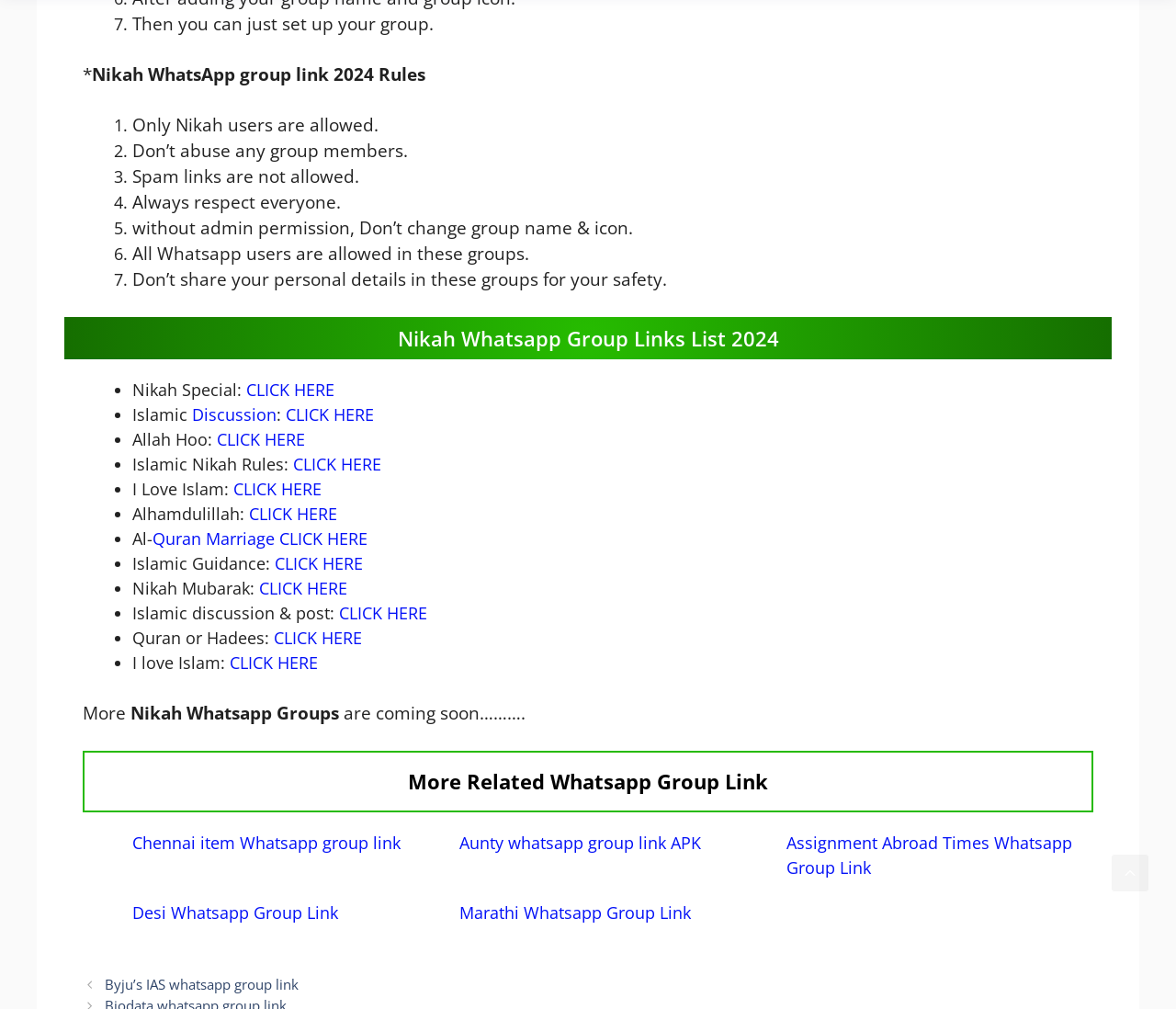Determine the bounding box coordinates of the clickable element to complete this instruction: "Click on Islamic Discussion link". Provide the coordinates in the format of four float numbers between 0 and 1, [left, top, right, bottom].

[0.163, 0.4, 0.235, 0.422]